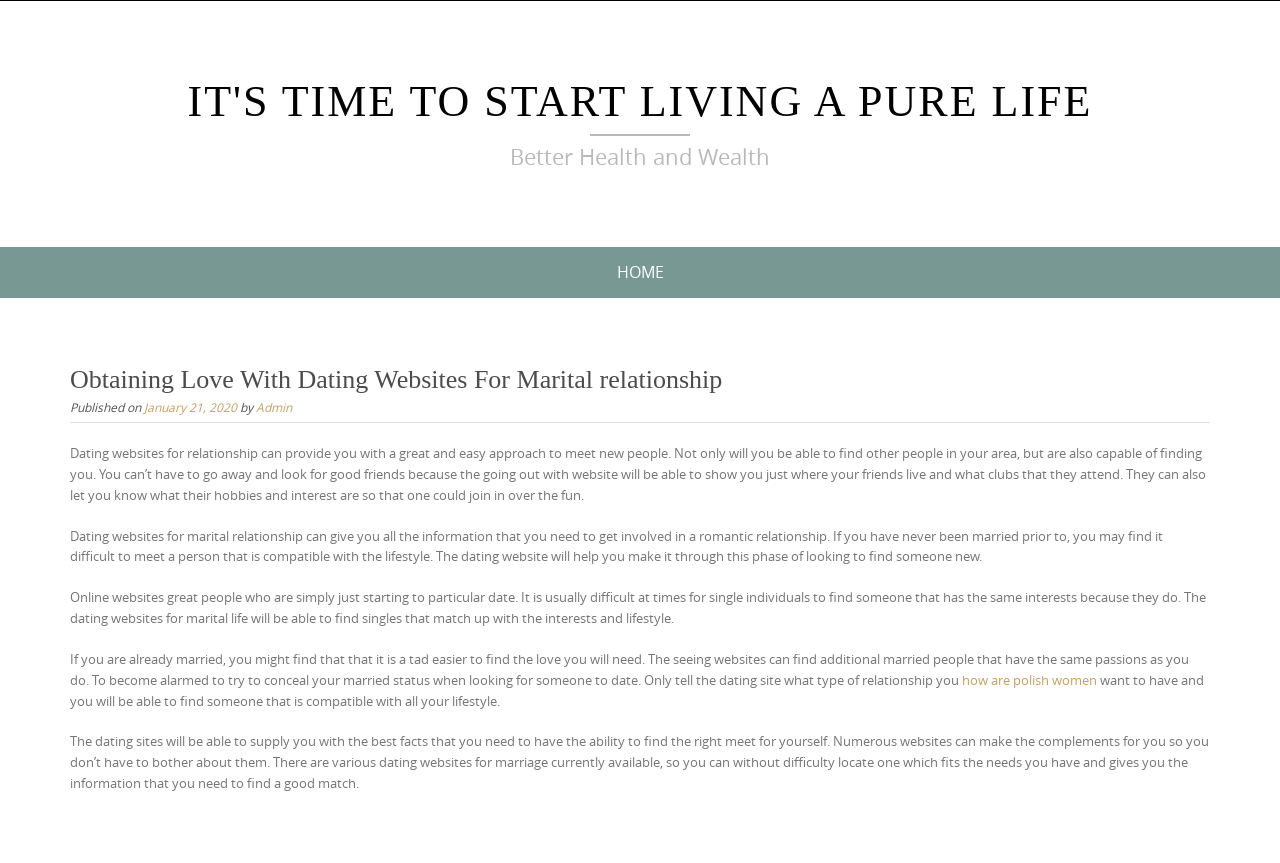Can you locate the main headline on this webpage and provide its text content?

IT'S TIME TO START LIVING A PURE LIFE